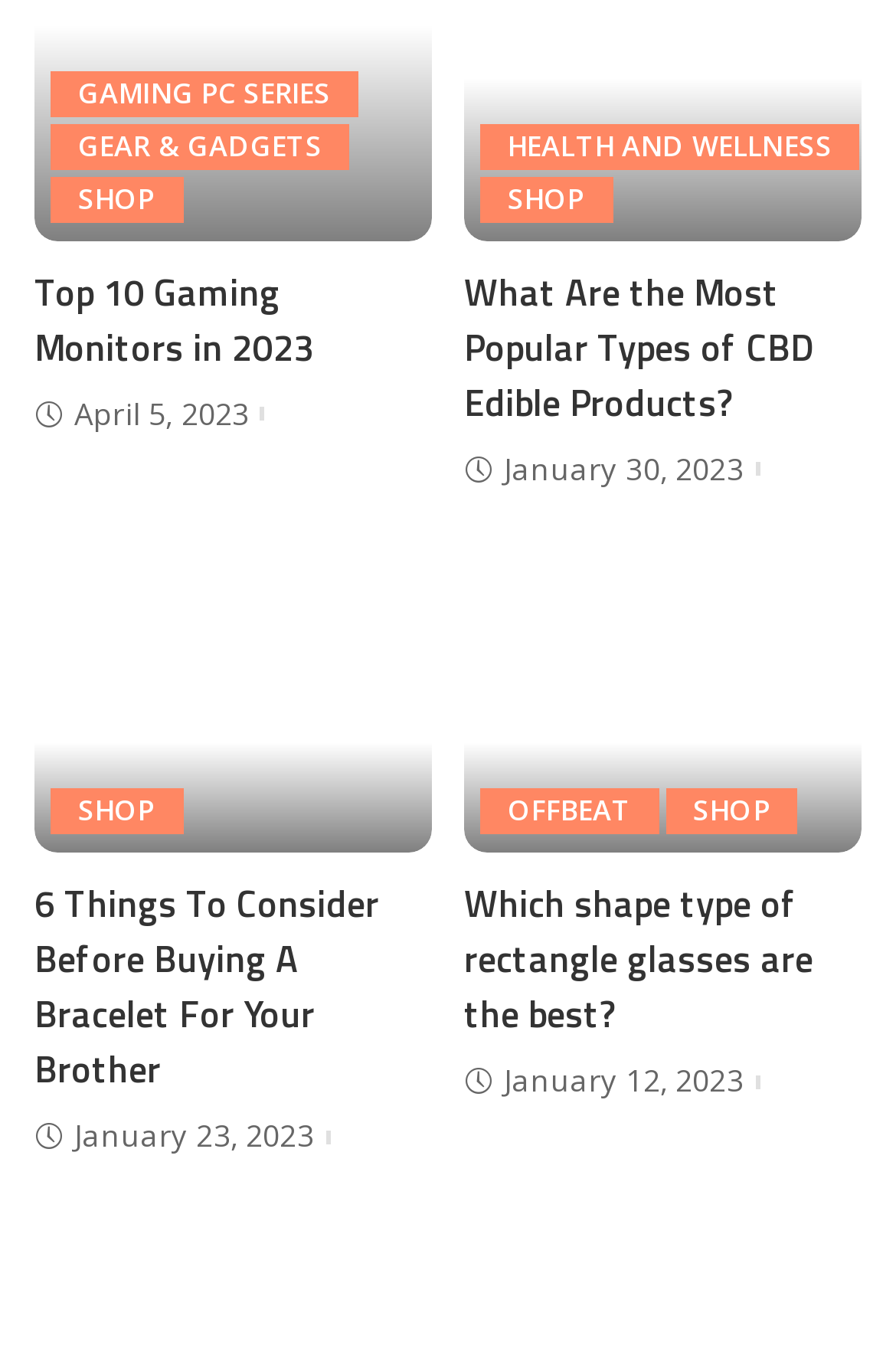How many 'SHOP' links are there on the webpage?
Please answer the question as detailed as possible based on the image.

I counted the number of 'SHOP' links on the webpage, which are located at different positions. Therefore, there are 4 'SHOP' links on the webpage.